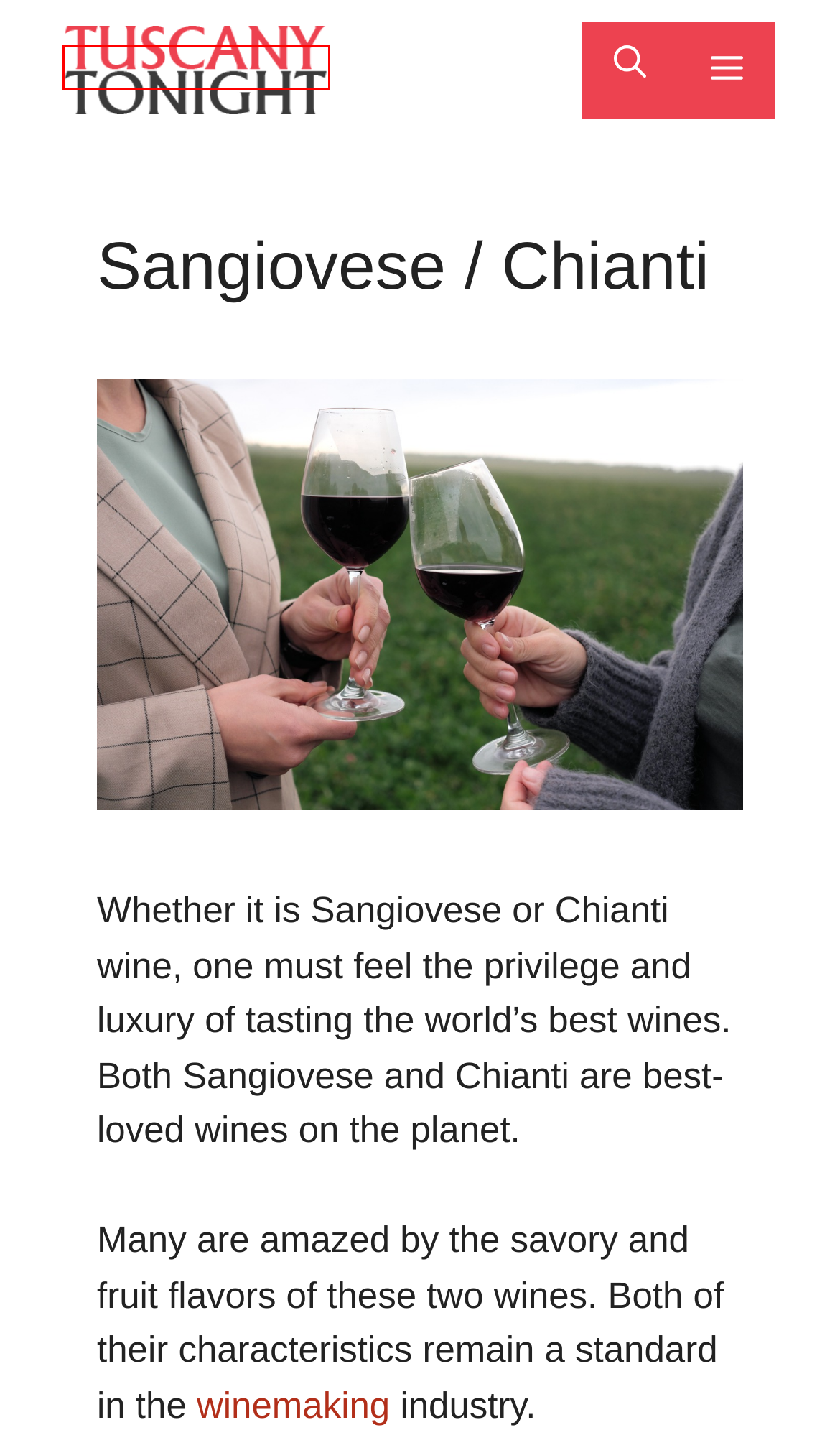Inspect the screenshot of a webpage with a red rectangle bounding box. Identify the webpage description that best corresponds to the new webpage after clicking the element inside the bounding box. Here are the candidates:
A. Risotto alla Parmigiana recipe - Italian Food and Cooking Recipes
B. Learn About the Frescobaldi Italian Winemaking Family
C. A Taste of Italy: Comparing Costco’s Pizza to Authentic Tuscan Delights
D. Privacy Policy | Tuscany Tonight
E. Must-See Places to Visit in Tuscany
F. Potato Ravioli recipe - Italian Food and Cooking Recipes
G. Nipozzano Riserva Cheese Pairings - Tuscany Tonight by Marchesi di Frescobaldi
H. Tuscany Tonight | Tuscany Tonight

H